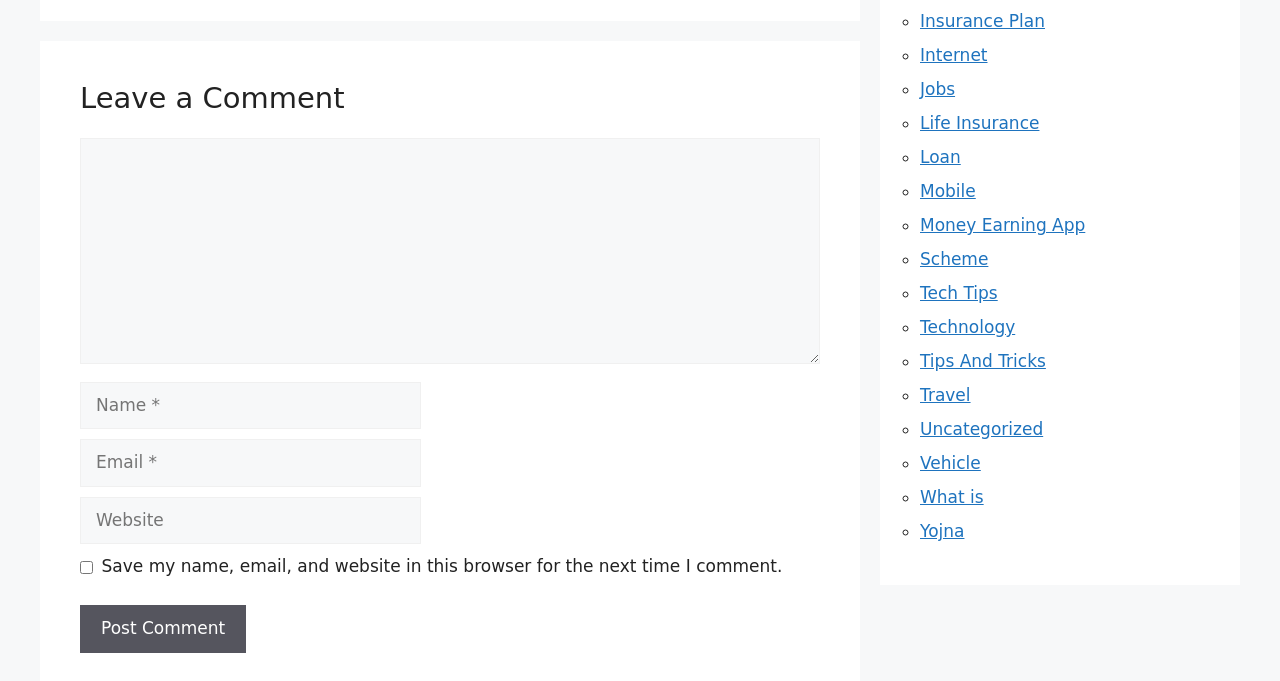Find the bounding box coordinates of the clickable element required to execute the following instruction: "Click on the 'Post Comment' button". Provide the coordinates as four float numbers between 0 and 1, i.e., [left, top, right, bottom].

[0.062, 0.889, 0.192, 0.959]